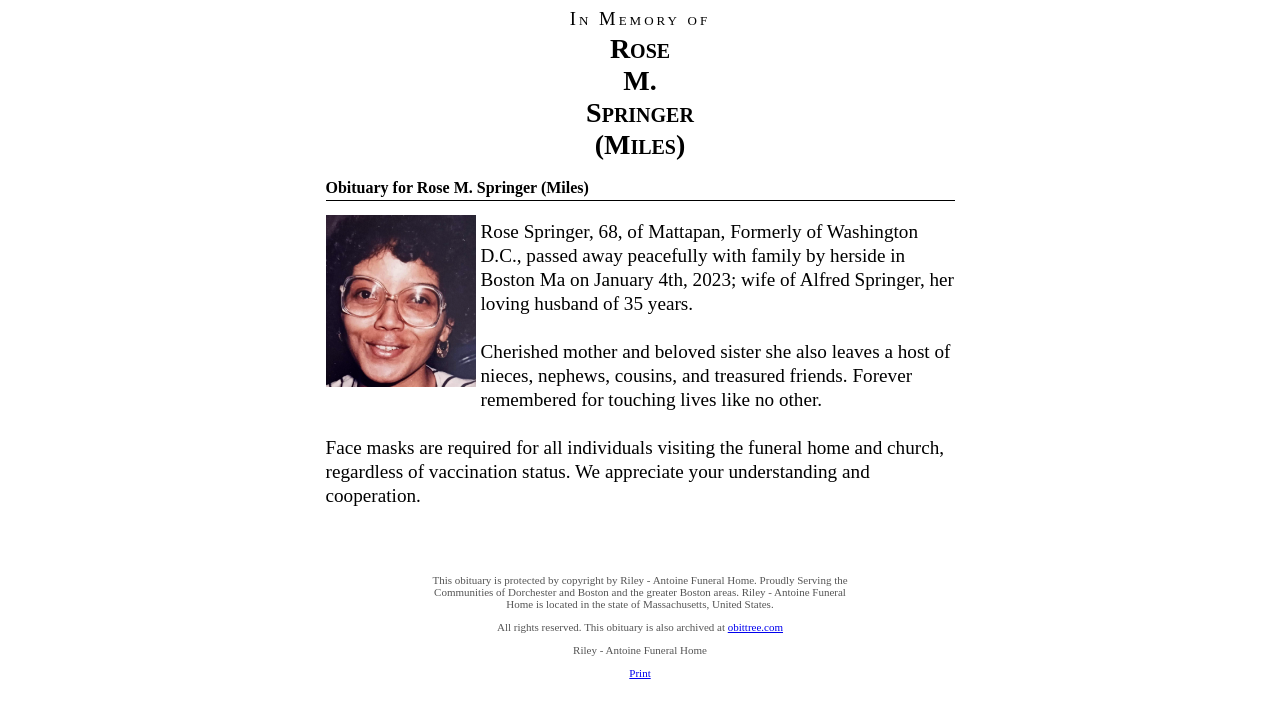Provide the bounding box coordinates of the HTML element described by the text: "obittree.com". The coordinates should be in the format [left, top, right, bottom] with values between 0 and 1.

[0.569, 0.872, 0.612, 0.889]